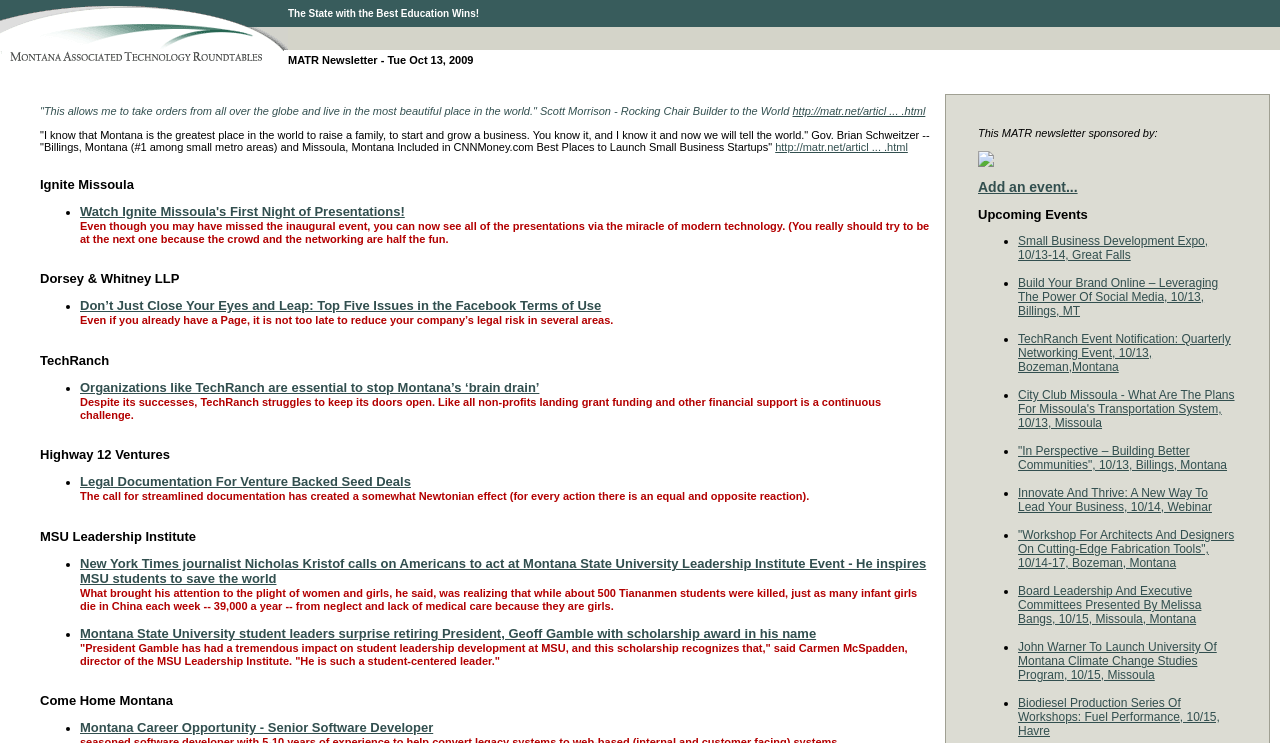From the element description Add an event..., predict the bounding box coordinates of the UI element. The coordinates must be specified in the format (top-left x, top-left y, bottom-right x, bottom-right y) and should be within the 0 to 1 range.

[0.764, 0.241, 0.842, 0.262]